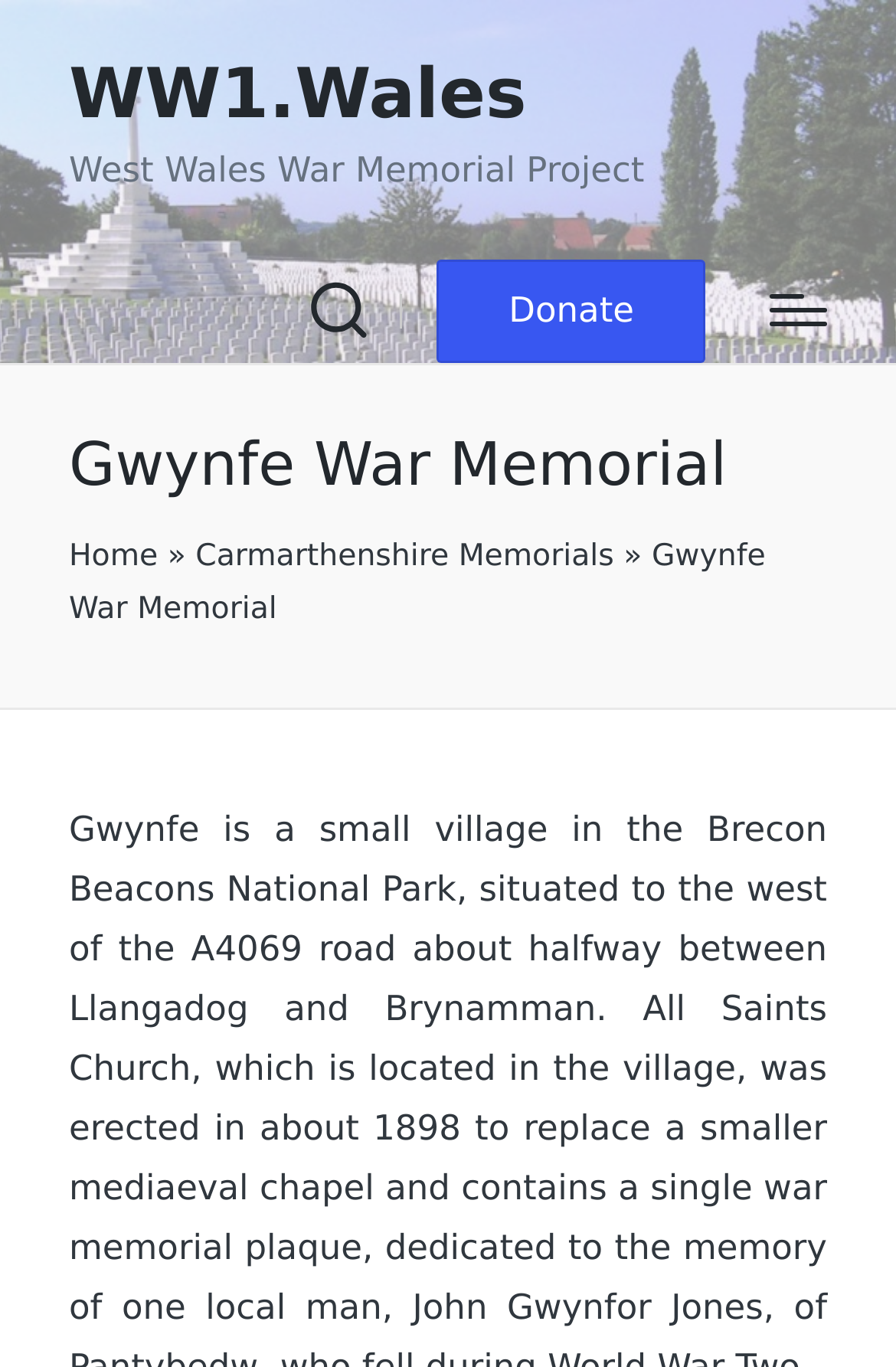Provide an in-depth caption for the contents of the webpage.

The webpage is about Gwynfe War Memorial, situated in the Brecon Beacons National Park. At the top left of the page, there is a link to "WW1.Wales" and a static text "West Wales War Memorial Project" positioned below it. To the right of these elements, there is a dropdown menu with a "Search" link, accompanied by a search icon. Next to the search menu, a "Donate" button is located.

On the top right side of the page, a "Menu" button is positioned, which controls the primary navigation menu. Below the top elements, a prominent heading "Gwynfe War Memorial" is displayed. Underneath the heading, there are three links: "Home", "Carmarthenshire Memorials", and another "Gwynfe War Memorial" link. The "Home" link is followed by a "»" symbol, which separates it from the "Carmarthenshire Memorials" link.